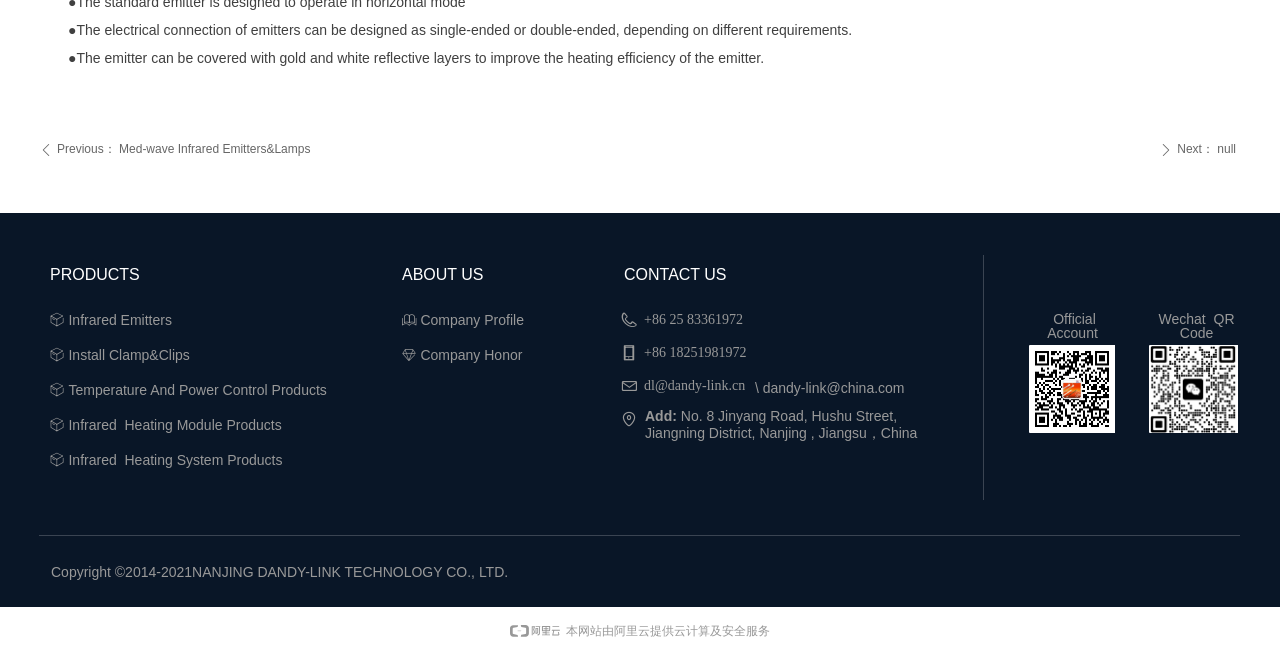Locate the bounding box coordinates of the clickable area needed to fulfill the instruction: "Go to PRODUCTS".

[0.031, 0.389, 0.234, 0.462]